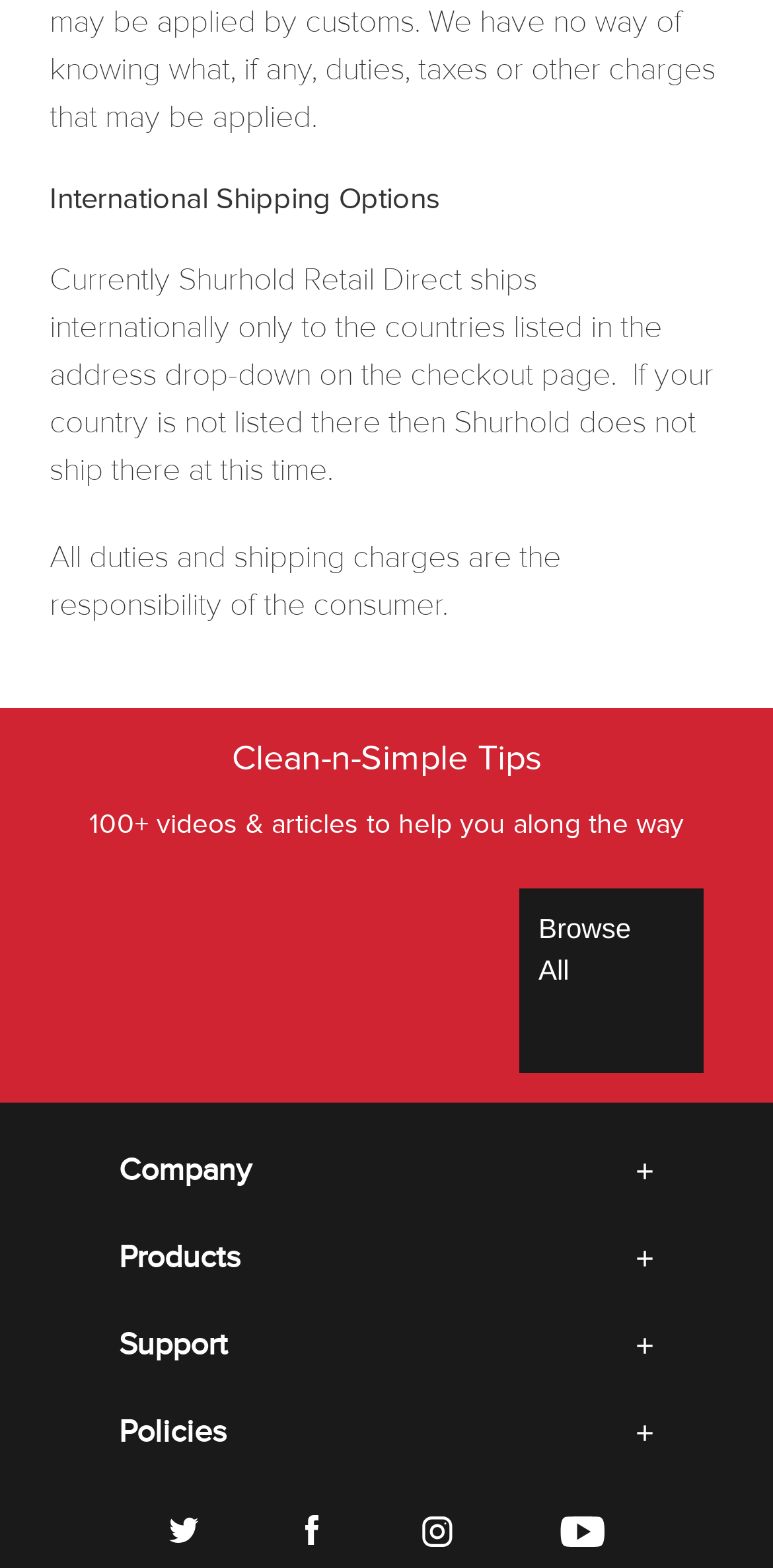Bounding box coordinates are specified in the format (top-left x, top-left y, bottom-right x, bottom-right y). All values are floating point numbers bounded between 0 and 1. Please provide the bounding box coordinate of the region this sentence describes: Browse All

[0.671, 0.614, 0.91, 0.636]